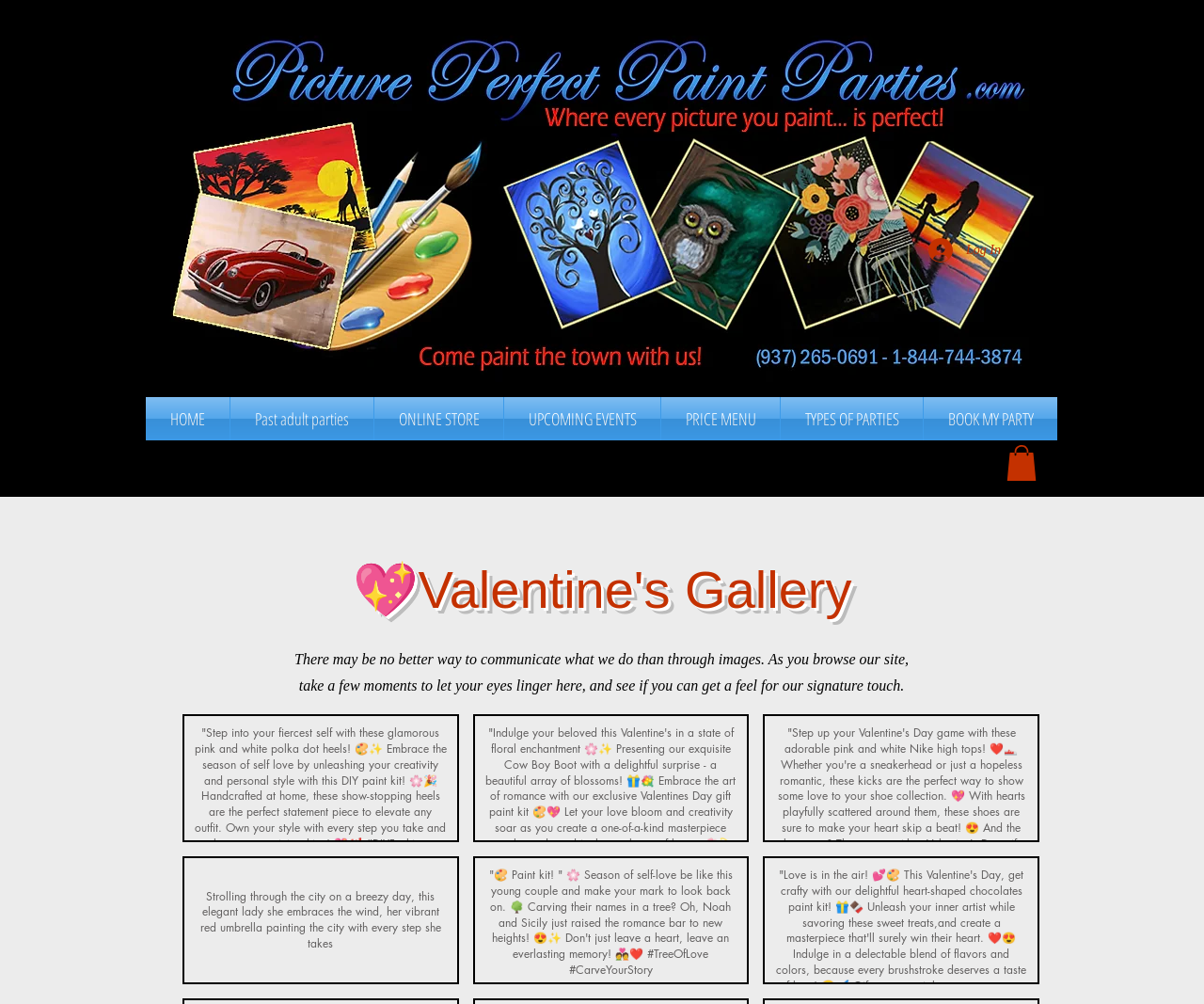Give a one-word or one-phrase response to the question:
What is the purpose of the 'BOOK MY PARTY' button?

To book a party